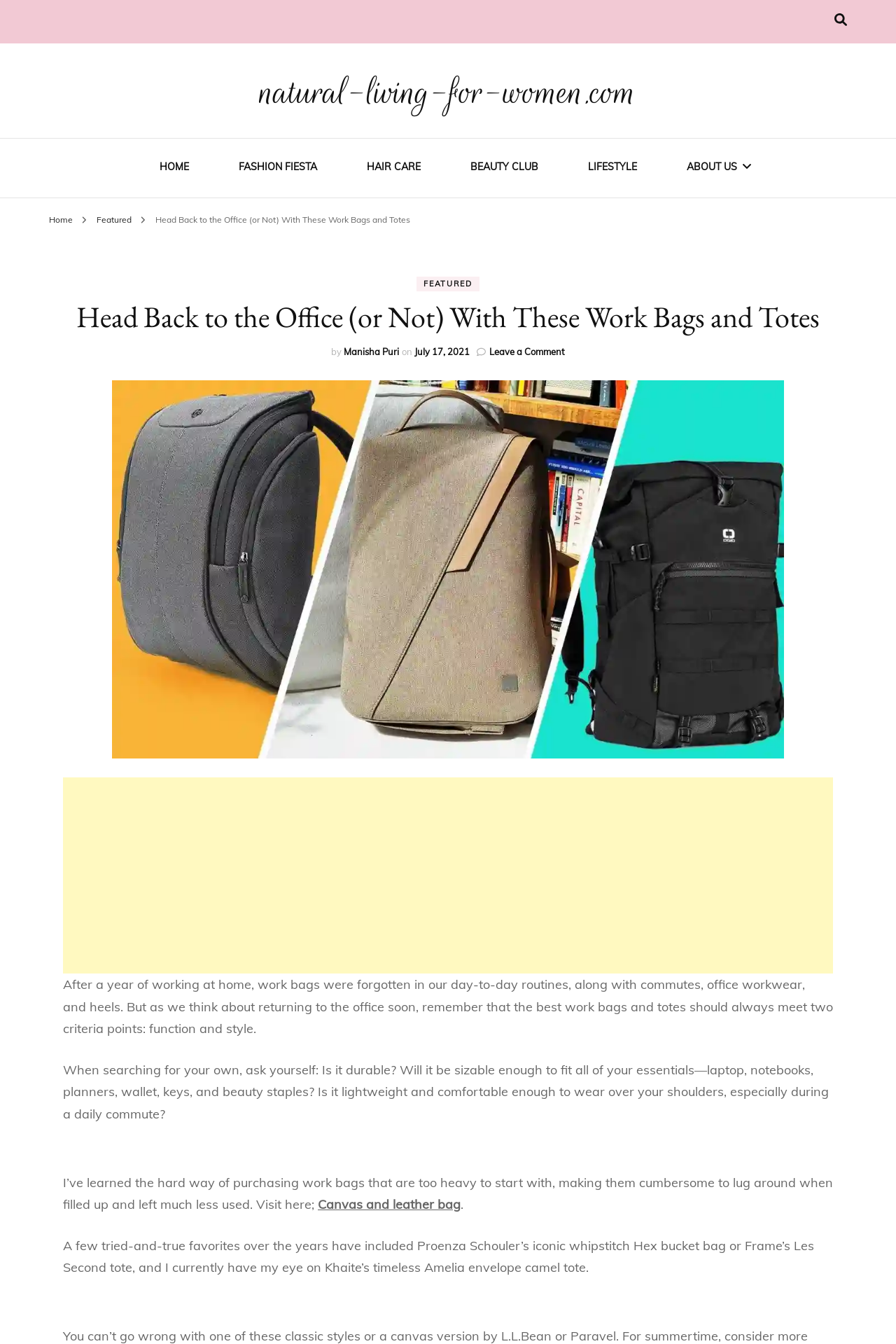What is the topic of the article?
Based on the image, answer the question in a detailed manner.

Based on the content of the webpage, it appears that the article is discussing work bags and totes, specifically how to choose the right one for returning to the office after working from home for a year.